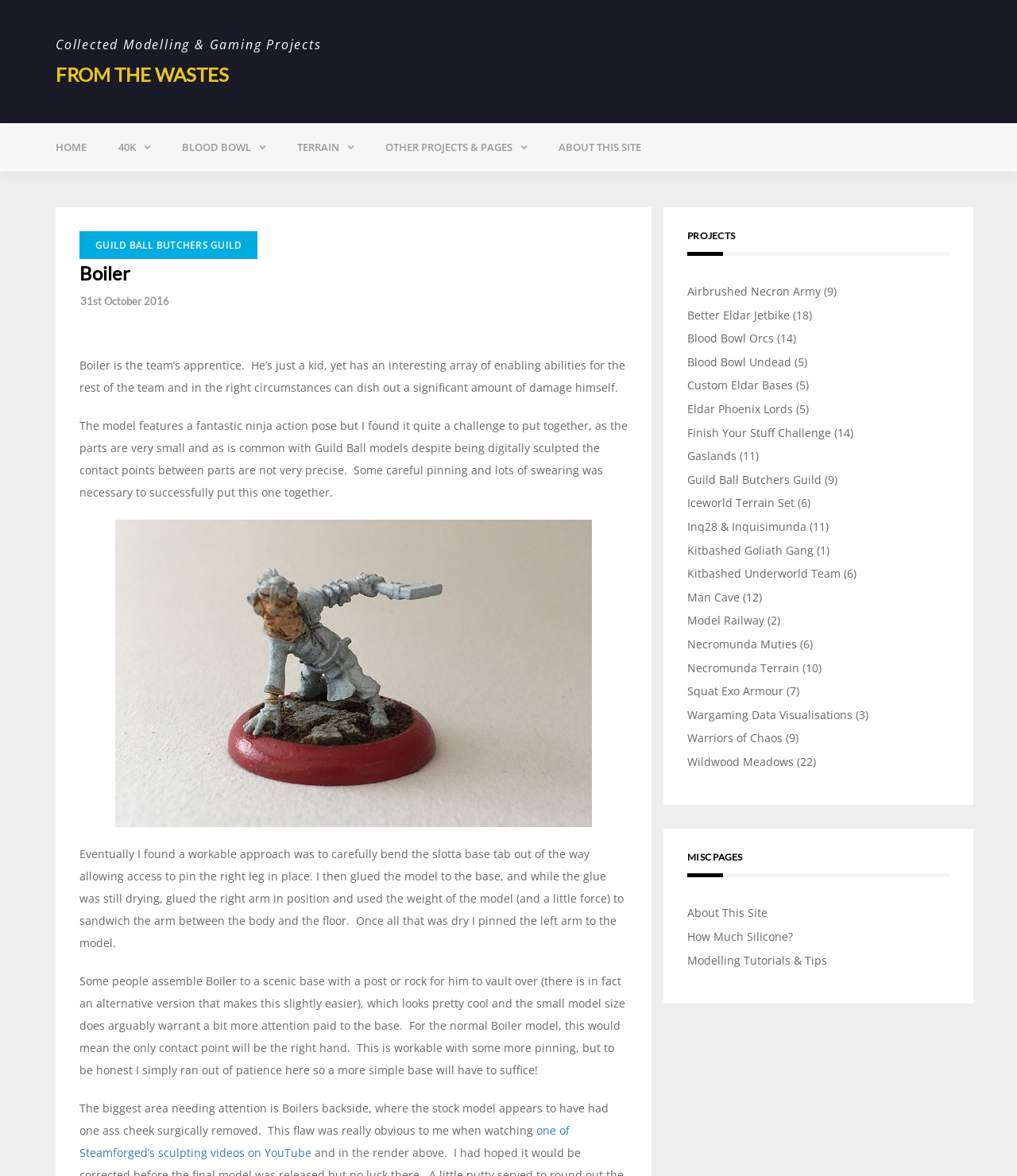Find the bounding box coordinates for the element that must be clicked to complete the instruction: "Click on the 'HOME' link". The coordinates should be four float numbers between 0 and 1, indicated as [left, top, right, bottom].

[0.039, 0.105, 0.101, 0.145]